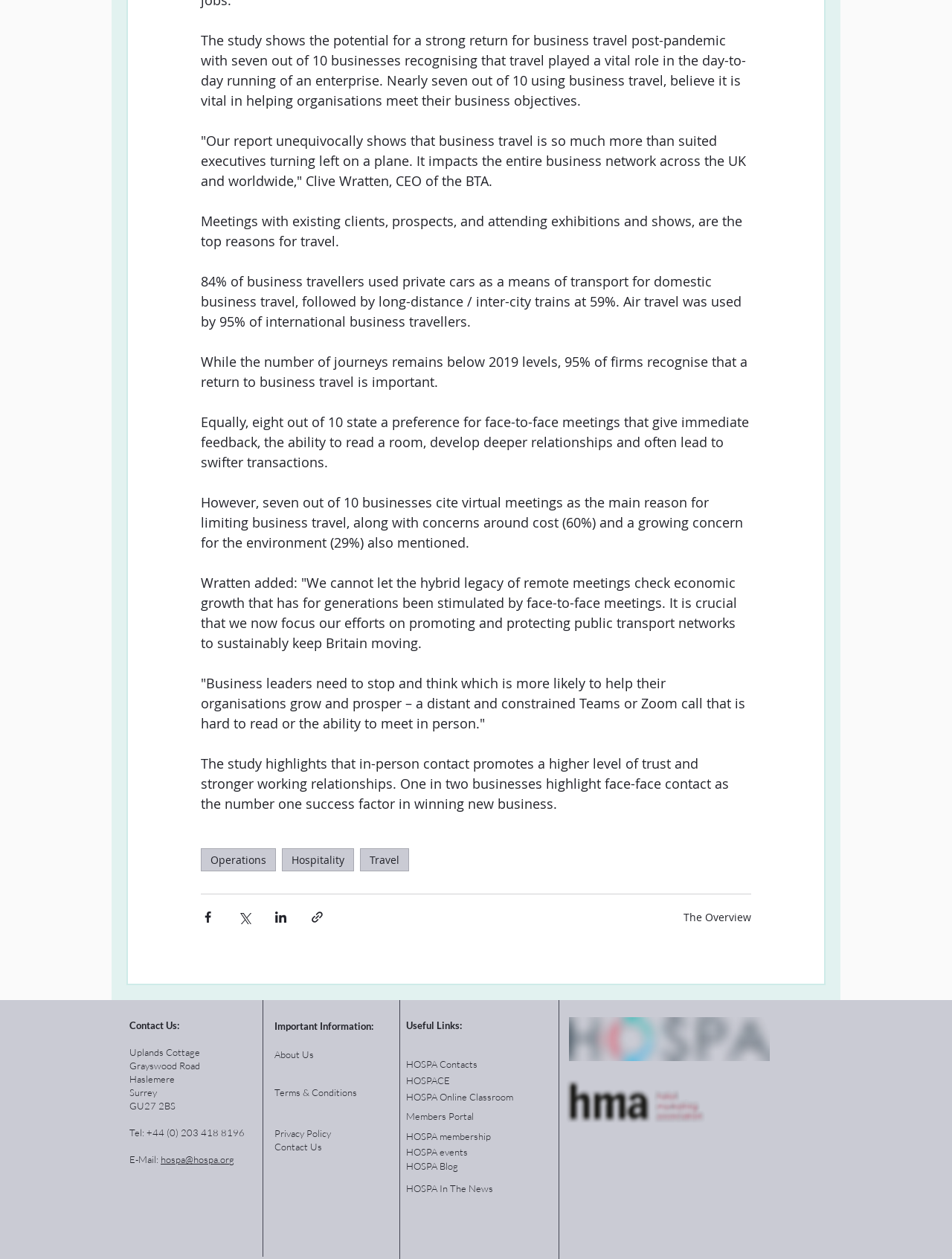Identify the coordinates of the bounding box for the element described below: "HOSPA events". Return the coordinates as four float numbers between 0 and 1: [left, top, right, bottom].

[0.427, 0.91, 0.491, 0.92]